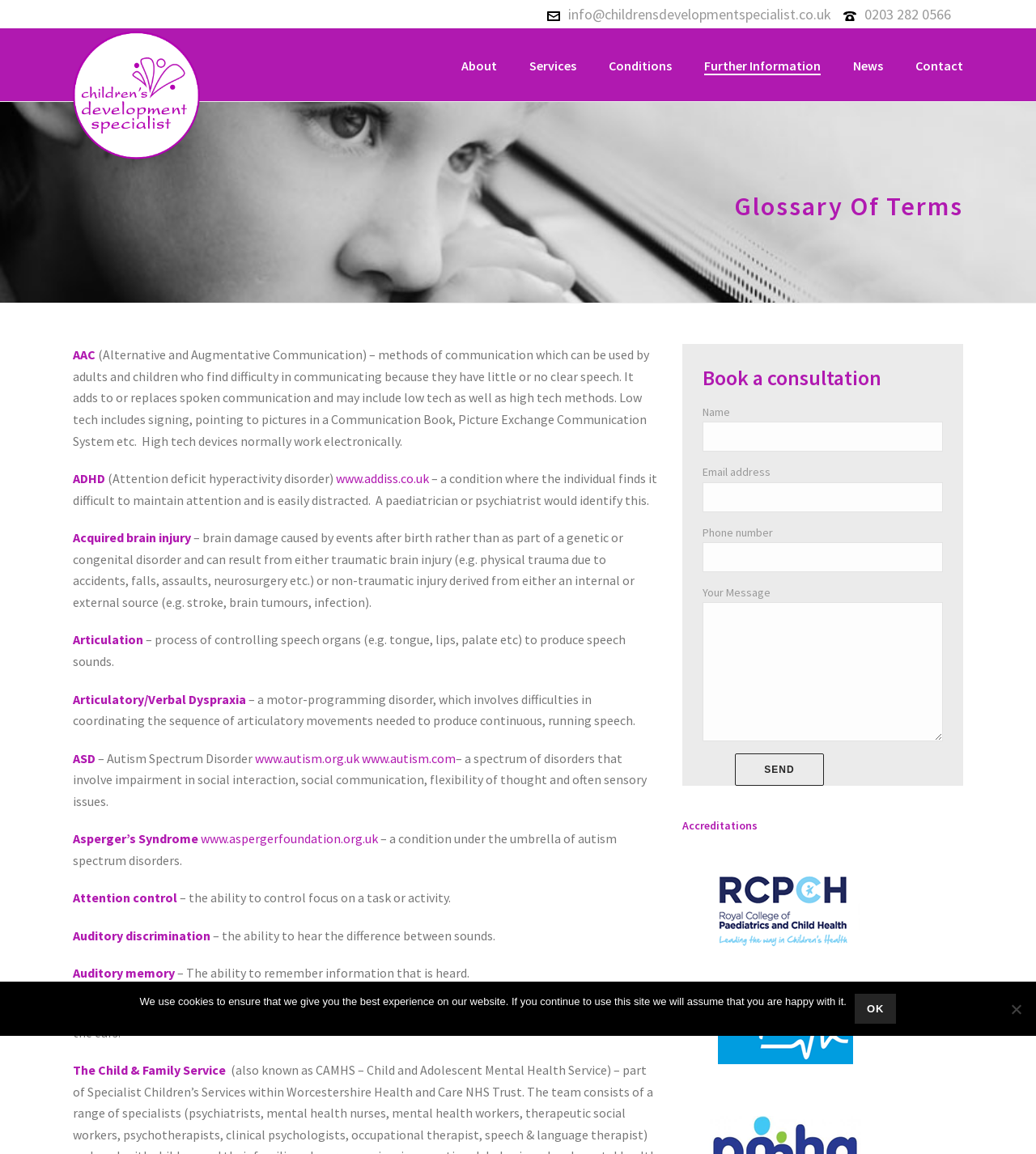Provide the bounding box coordinates of the HTML element described by the text: "Further Information".

[0.664, 0.05, 0.808, 0.065]